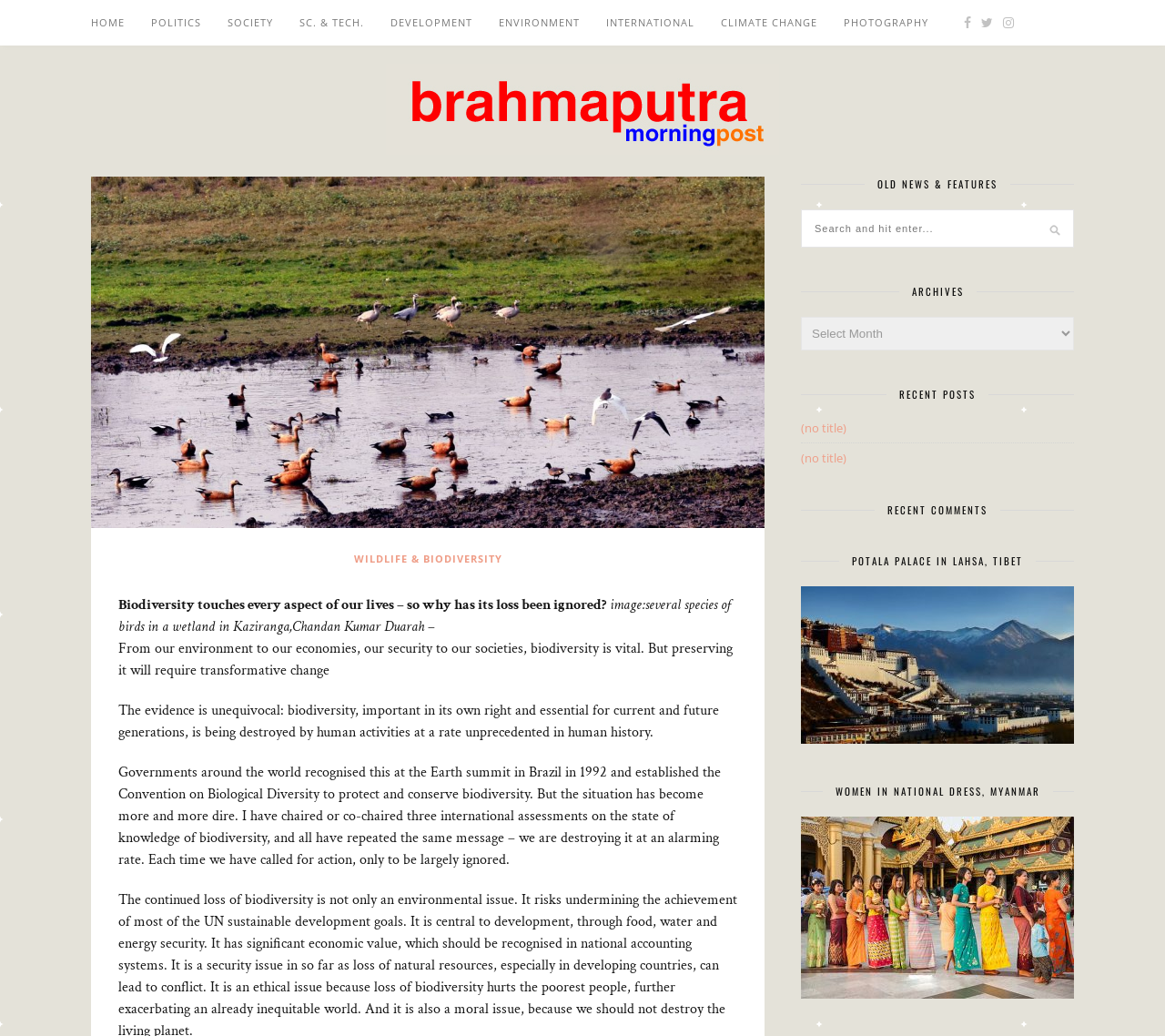Provide a one-word or short-phrase response to the question:
What is the topic of the second image?

Women in national dress, Myanmar